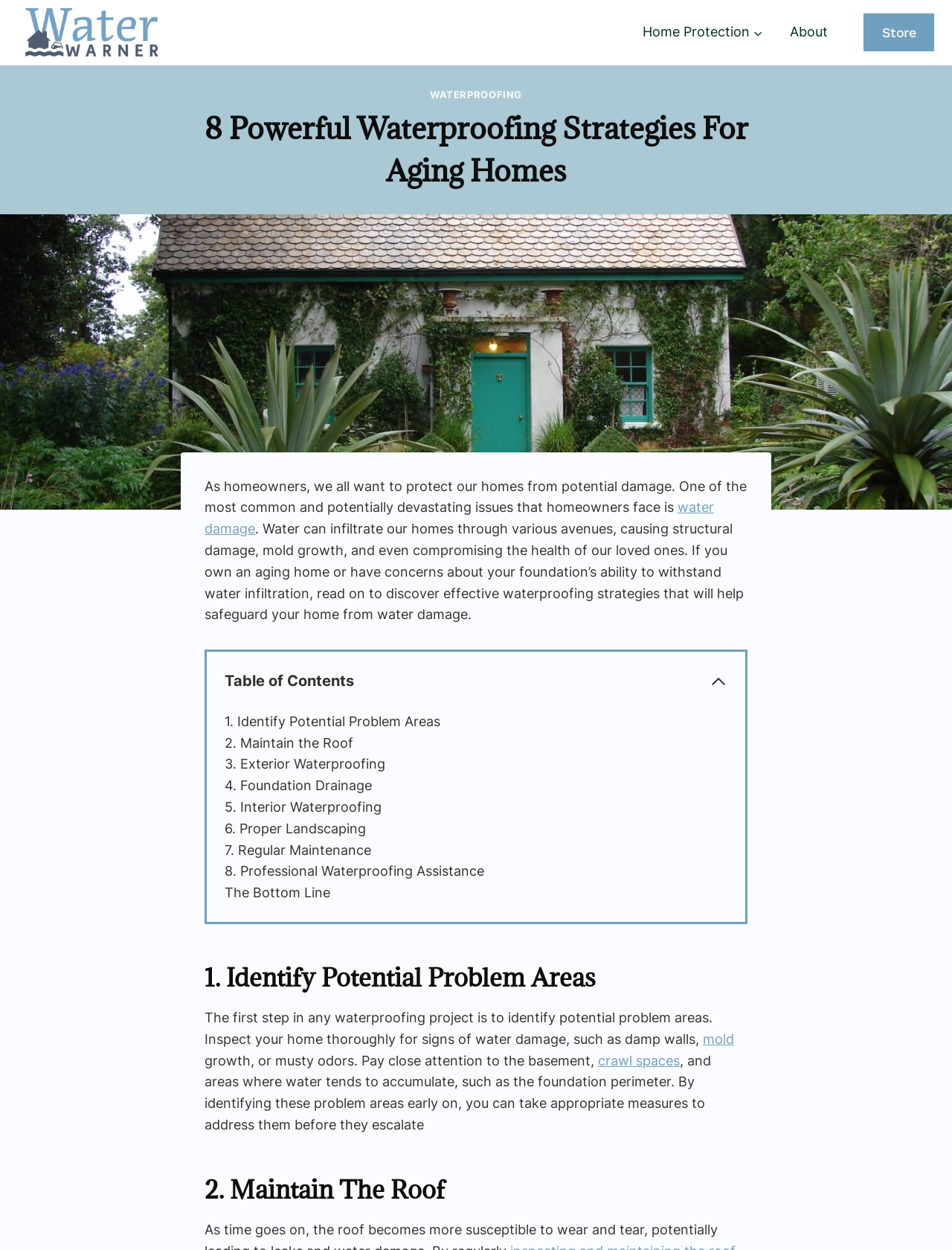Please locate the bounding box coordinates of the element's region that needs to be clicked to follow the instruction: "Collapse the 'Table of Contents'". The bounding box coordinates should be provided as four float numbers between 0 and 1, i.e., [left, top, right, bottom].

[0.745, 0.538, 0.764, 0.552]